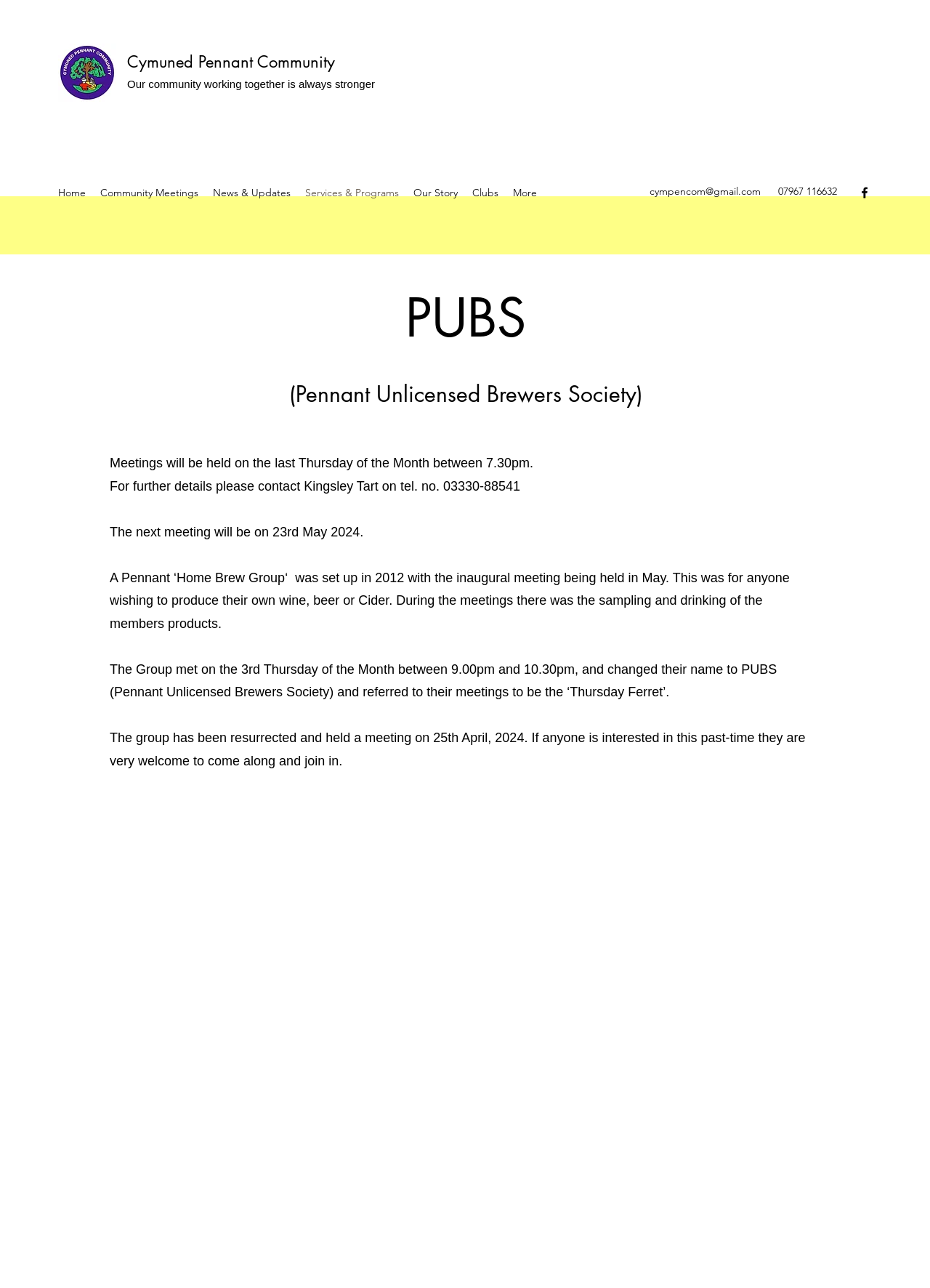What is the contact number for further details?
Using the image as a reference, give a one-word or short phrase answer.

03330-88541